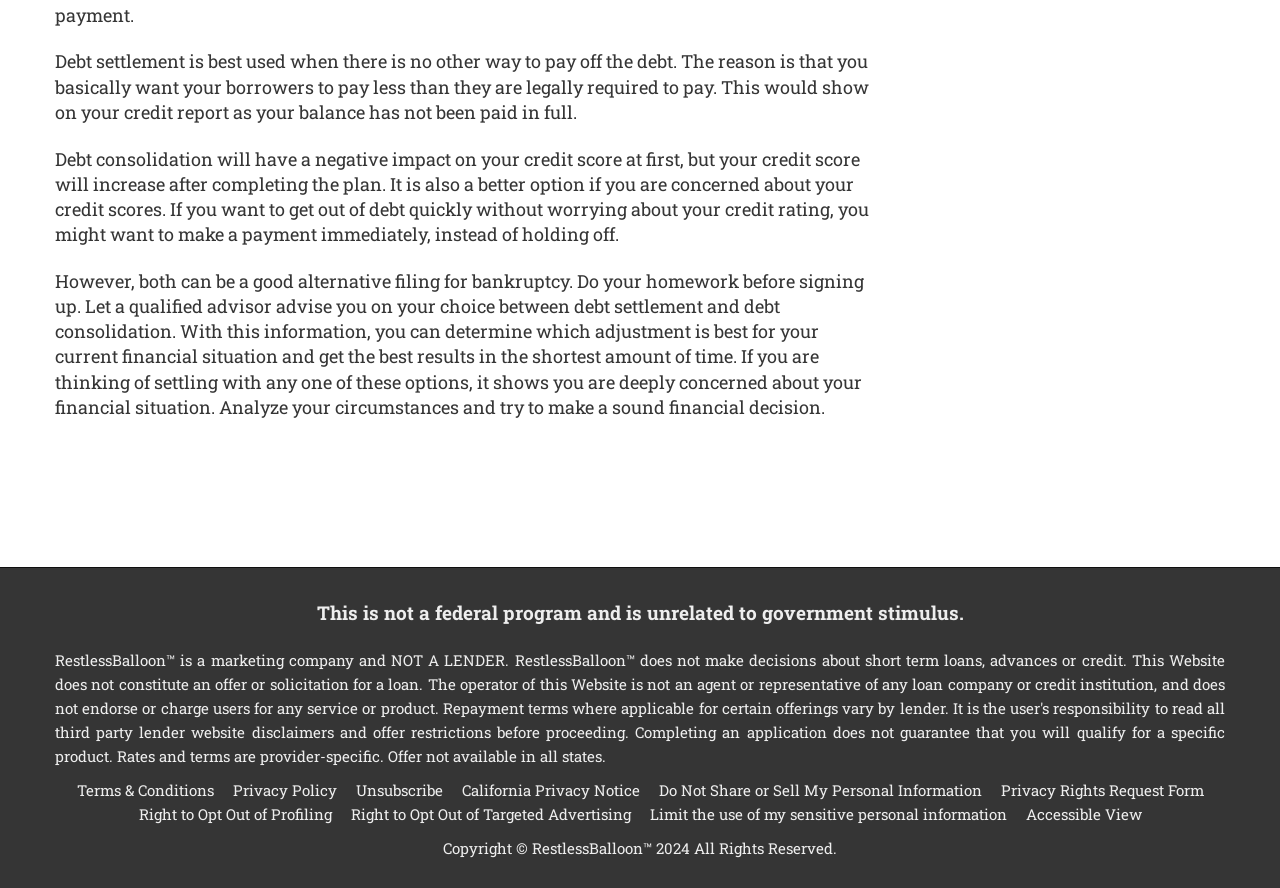Locate the bounding box of the UI element described in the following text: "Unsubscribe".

[0.278, 0.878, 0.346, 0.901]